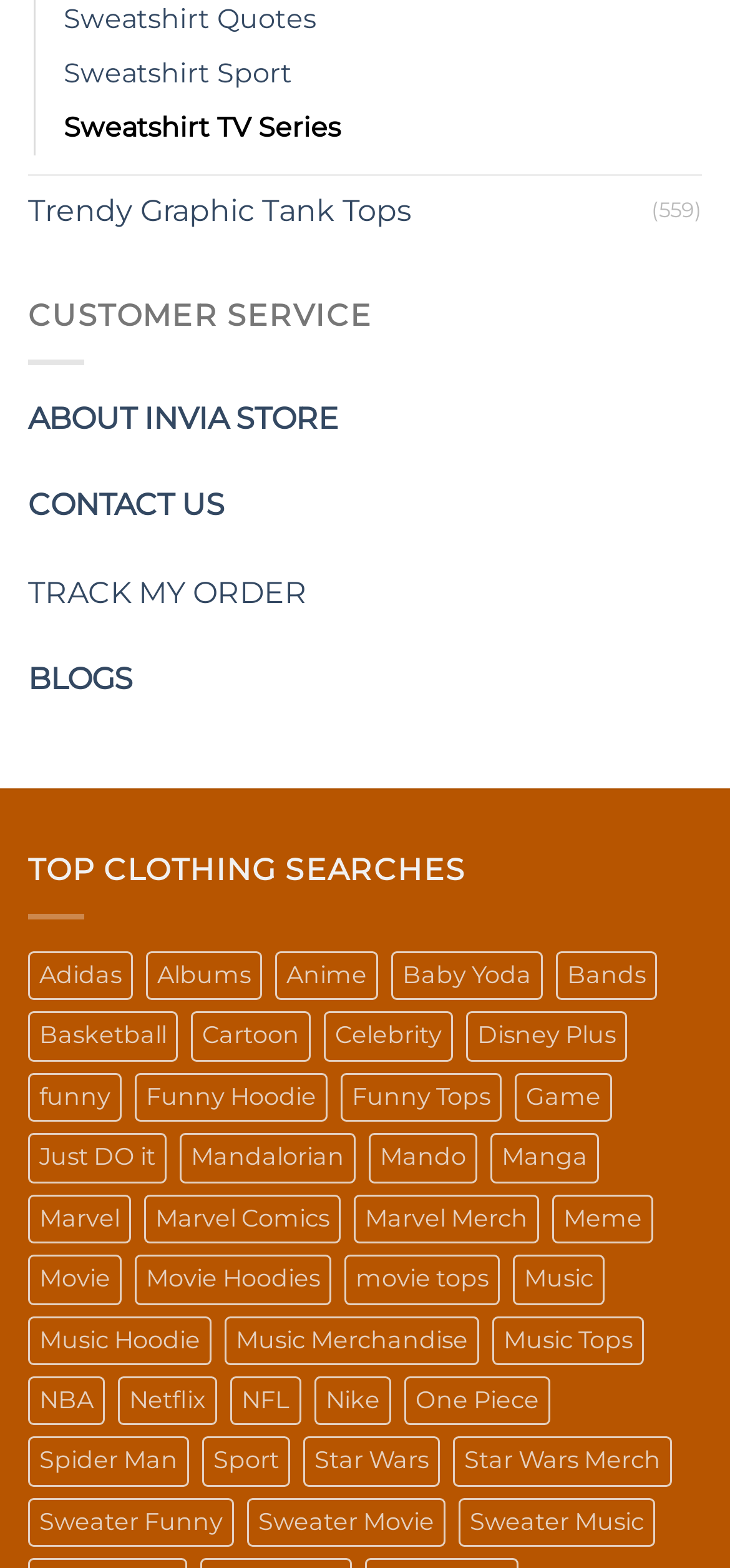Given the webpage screenshot and the description, determine the bounding box coordinates (top-left x, top-left y, bottom-right x, bottom-right y) that define the location of the UI element matching this description: Mando

[0.505, 0.723, 0.654, 0.754]